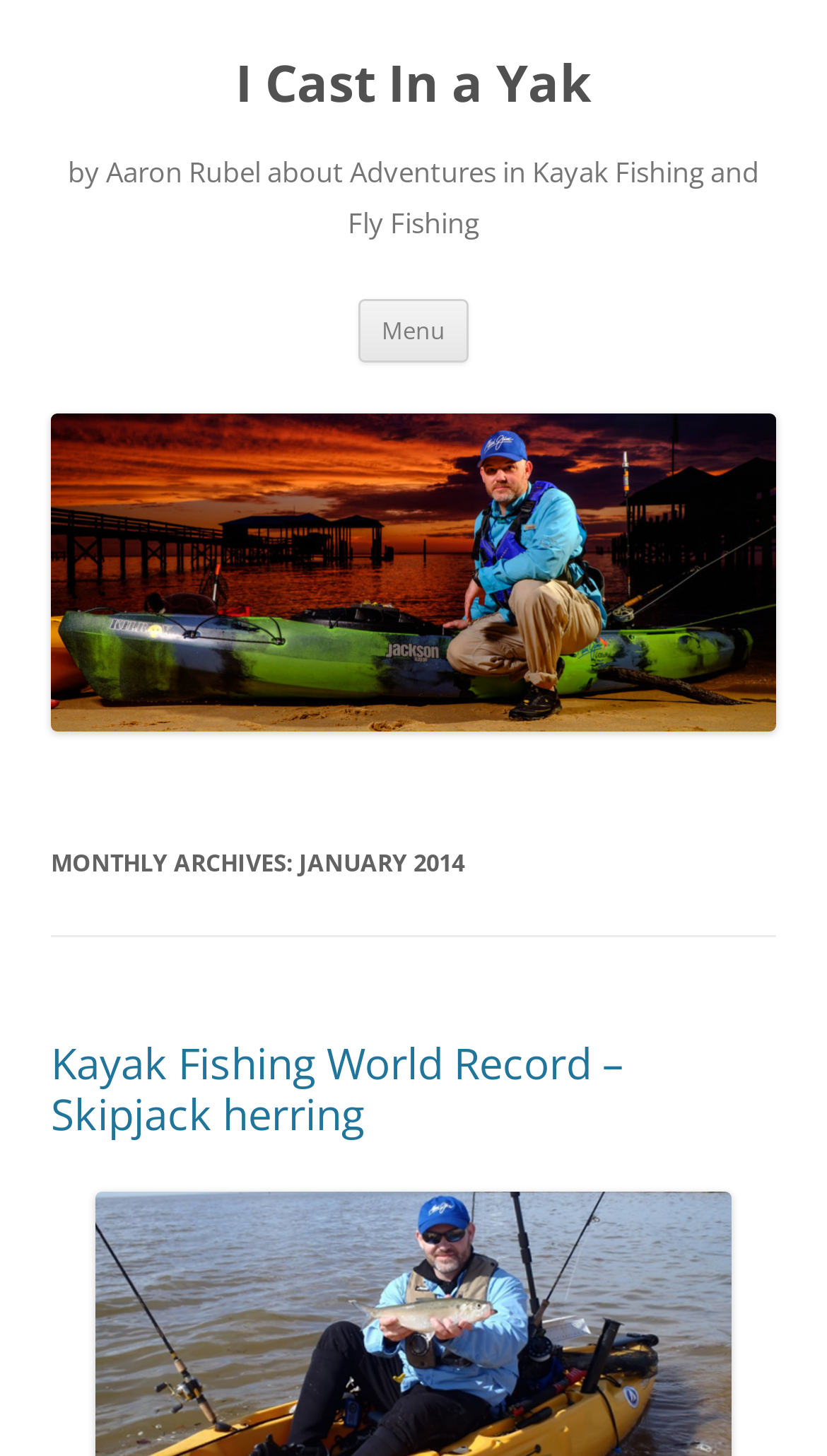What is the type of fishing mentioned in the article?
Please analyze the image and answer the question with as much detail as possible.

The type of fishing mentioned in the article can be found in the heading element 'Kayak Fishing World Record – Skipjack herring' which indicates that the article is about kayak fishing.